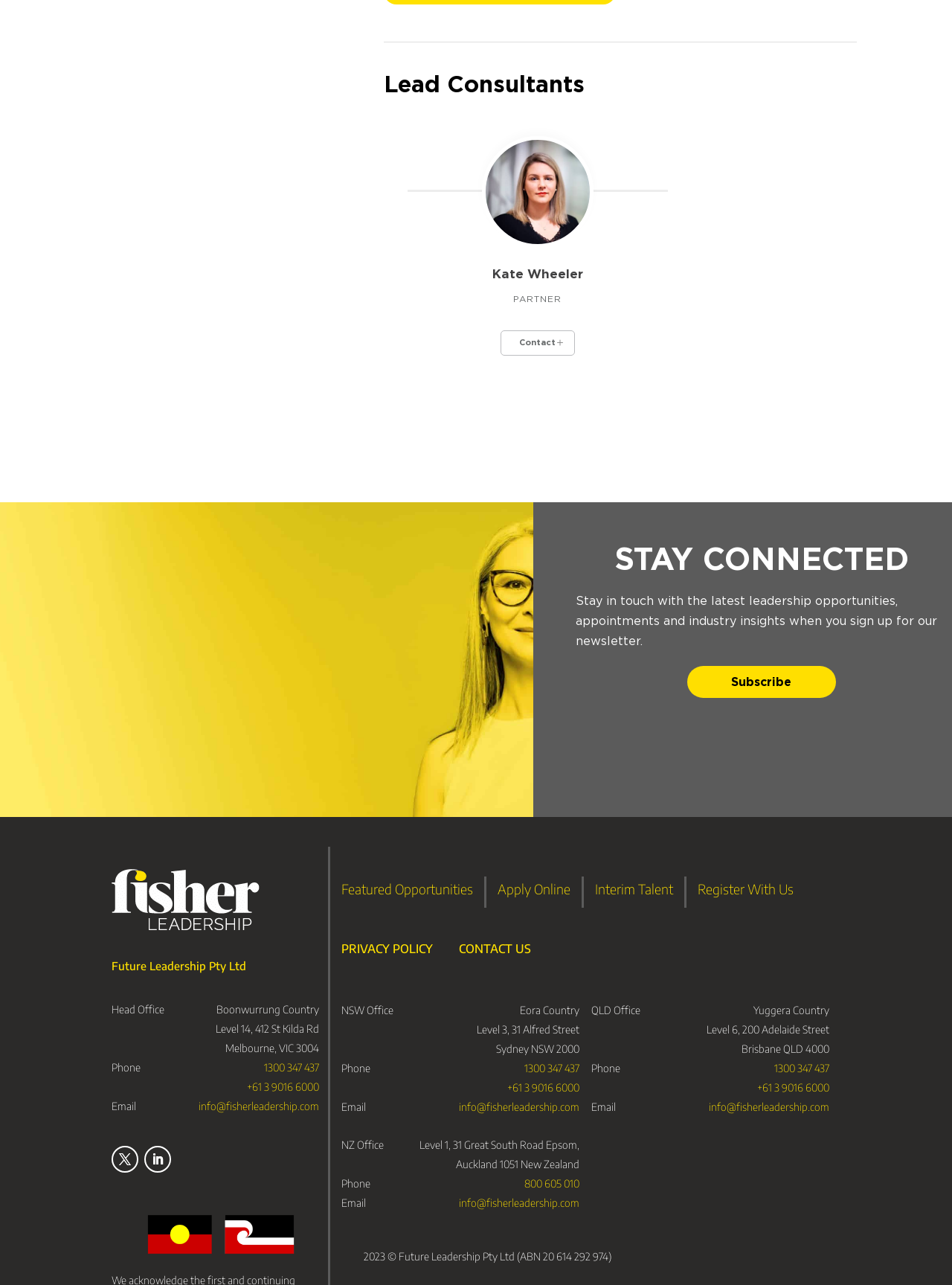Please provide a comprehensive response to the question below by analyzing the image: 
How many offices does Future Leadership have?

I counted the number of office locations listed on the webpage, which are Head Office in Melbourne, NSW Office in Sydney, and QLD Office in Brisbane, and NZ Office in Auckland.